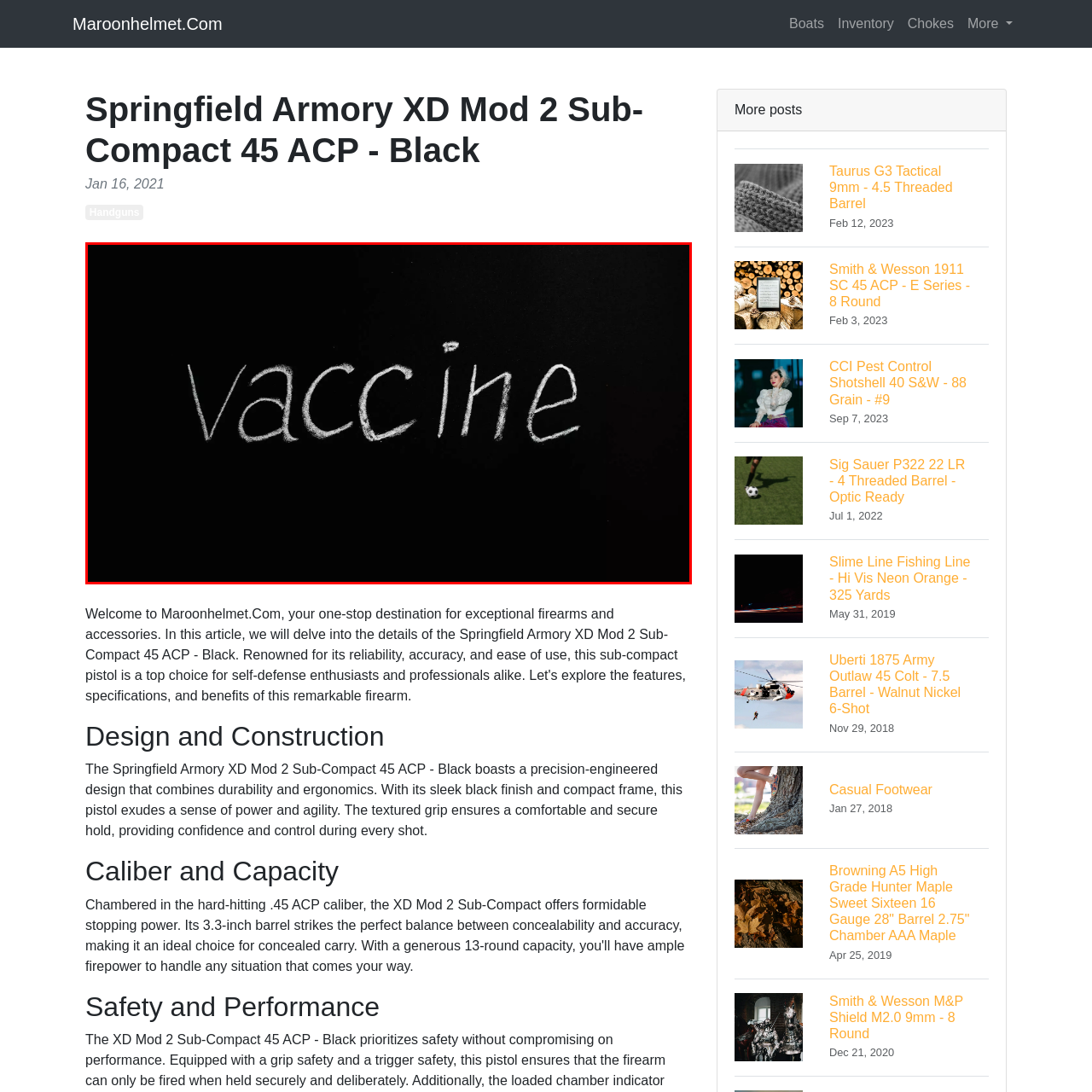Focus on the content within the red box and provide a succinct answer to this question using just one word or phrase: 
What type of environment is evoked by the use of chalk?

classroom or learning